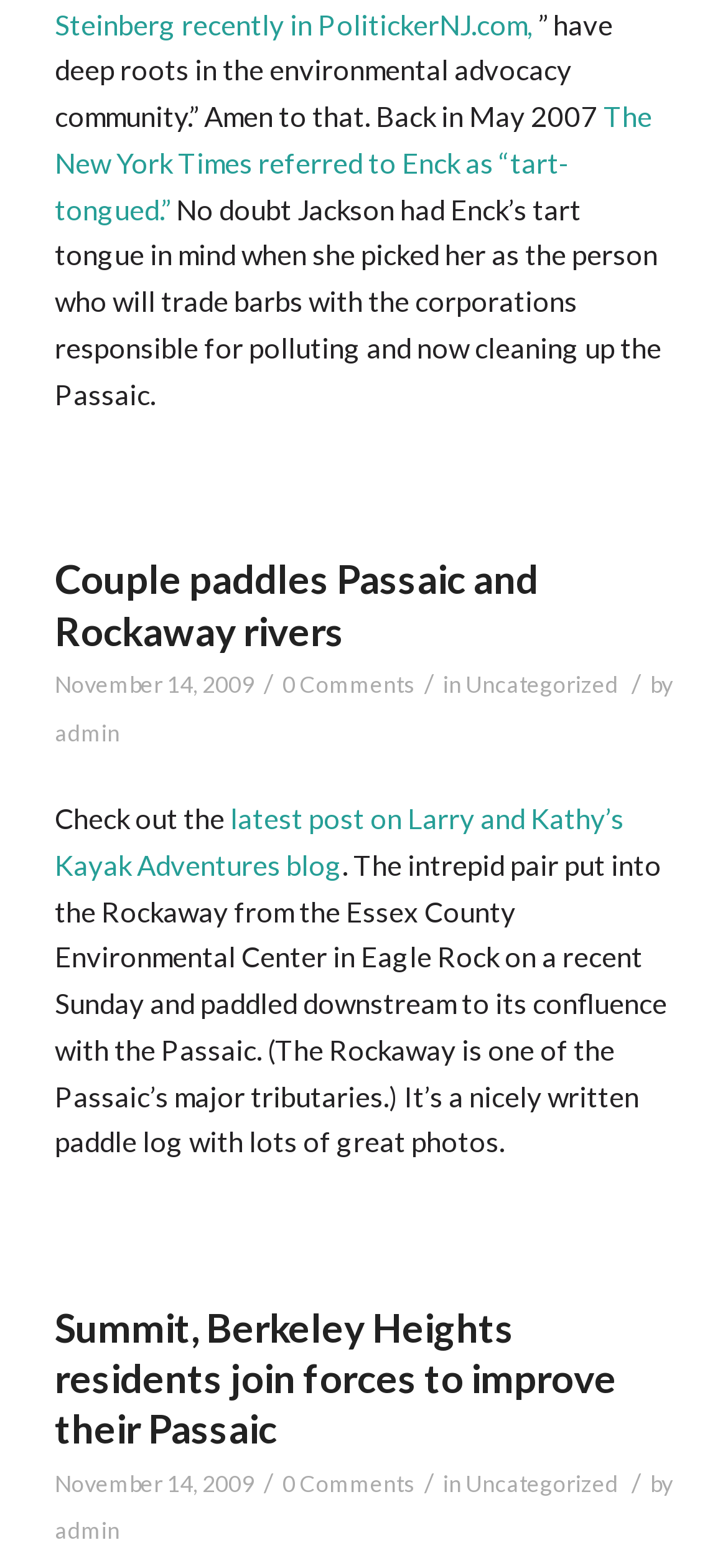Please identify the bounding box coordinates of the region to click in order to complete the task: "View the profile of admin". The coordinates must be four float numbers between 0 and 1, specified as [left, top, right, bottom].

[0.075, 0.458, 0.165, 0.476]